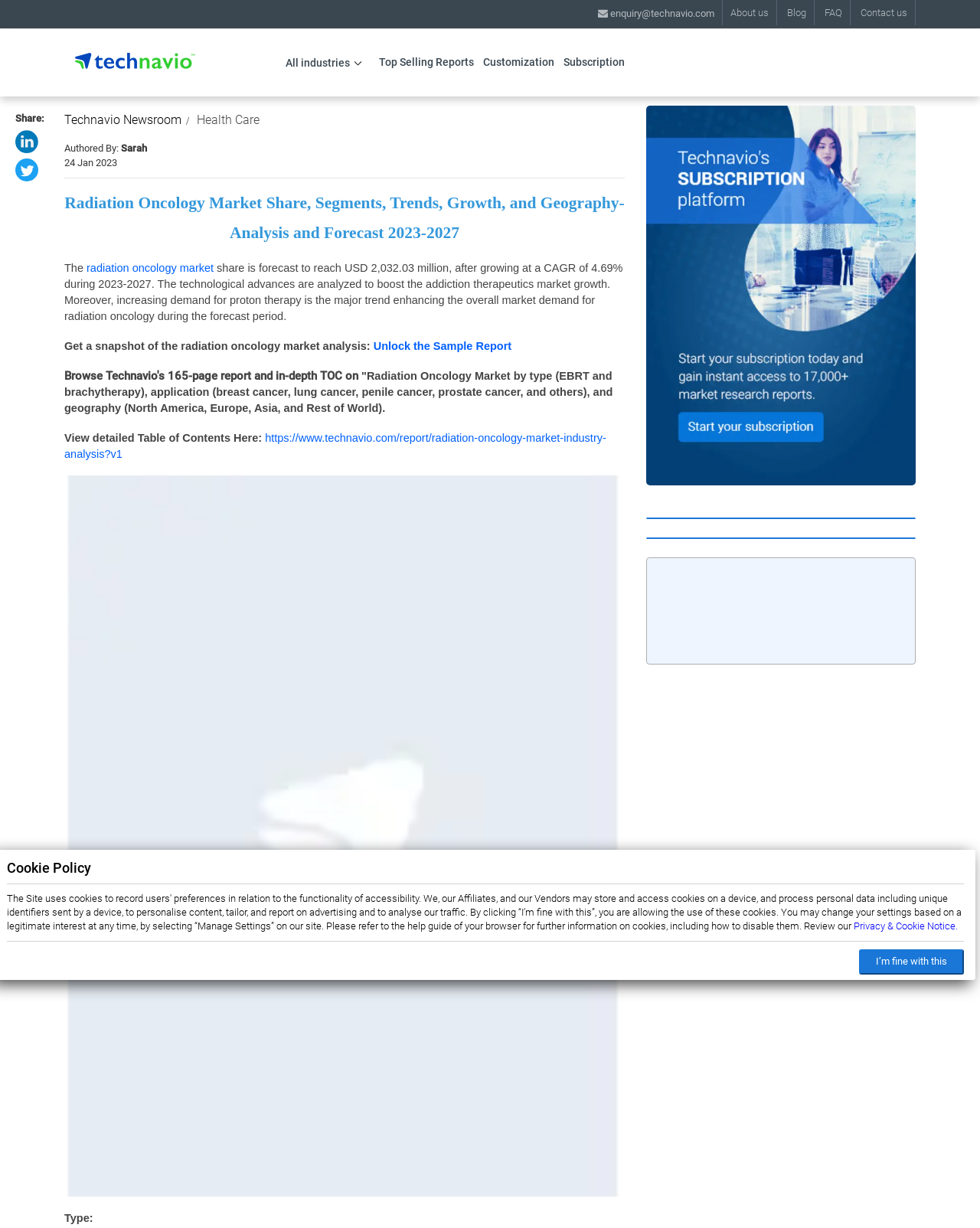Please answer the following question using a single word or phrase: 
What is the name of the company logo?

Technavio